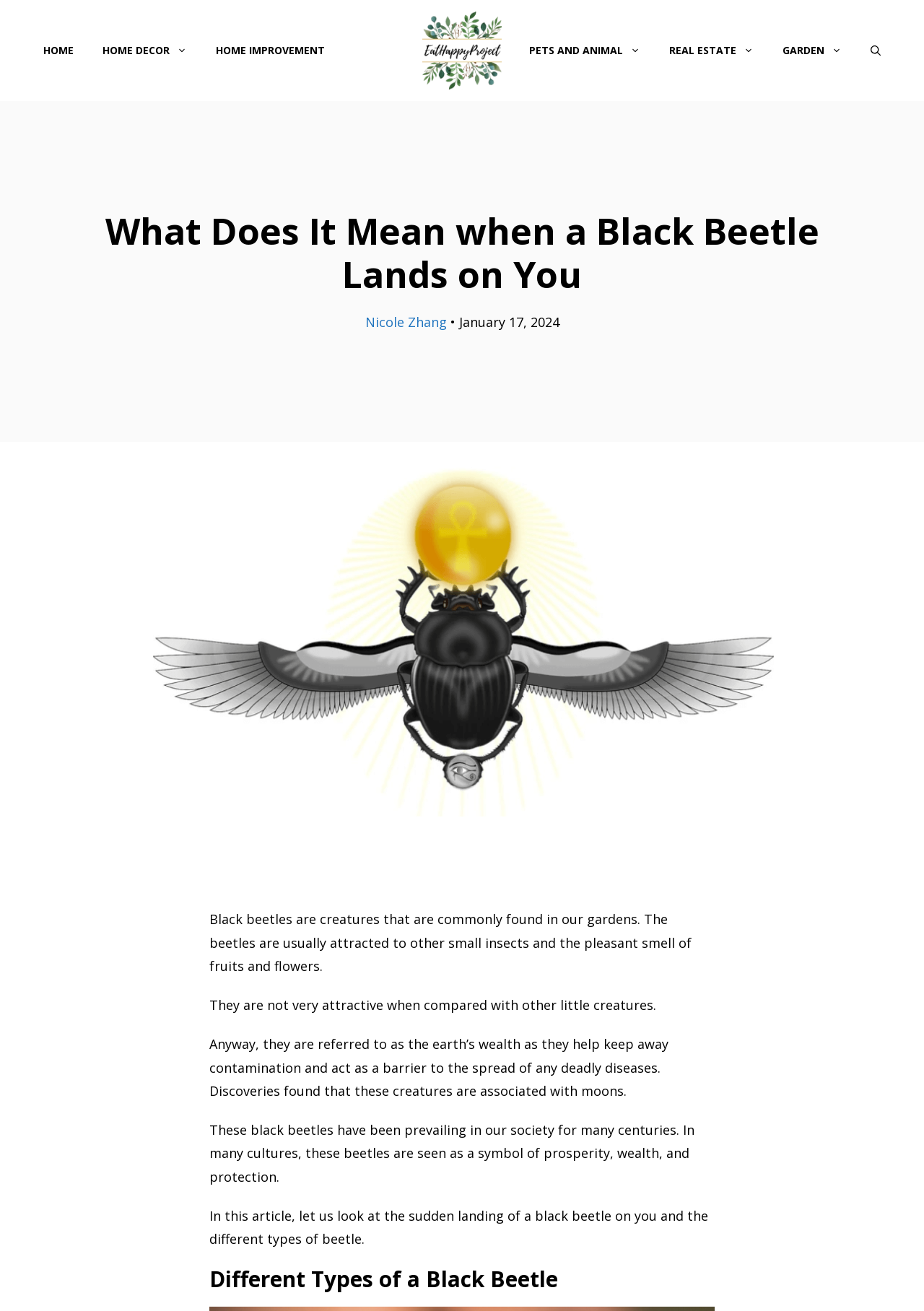Find the bounding box coordinates of the element you need to click on to perform this action: 'read the article by Nicole Zhang'. The coordinates should be represented by four float values between 0 and 1, in the format [left, top, right, bottom].

[0.395, 0.239, 0.483, 0.252]